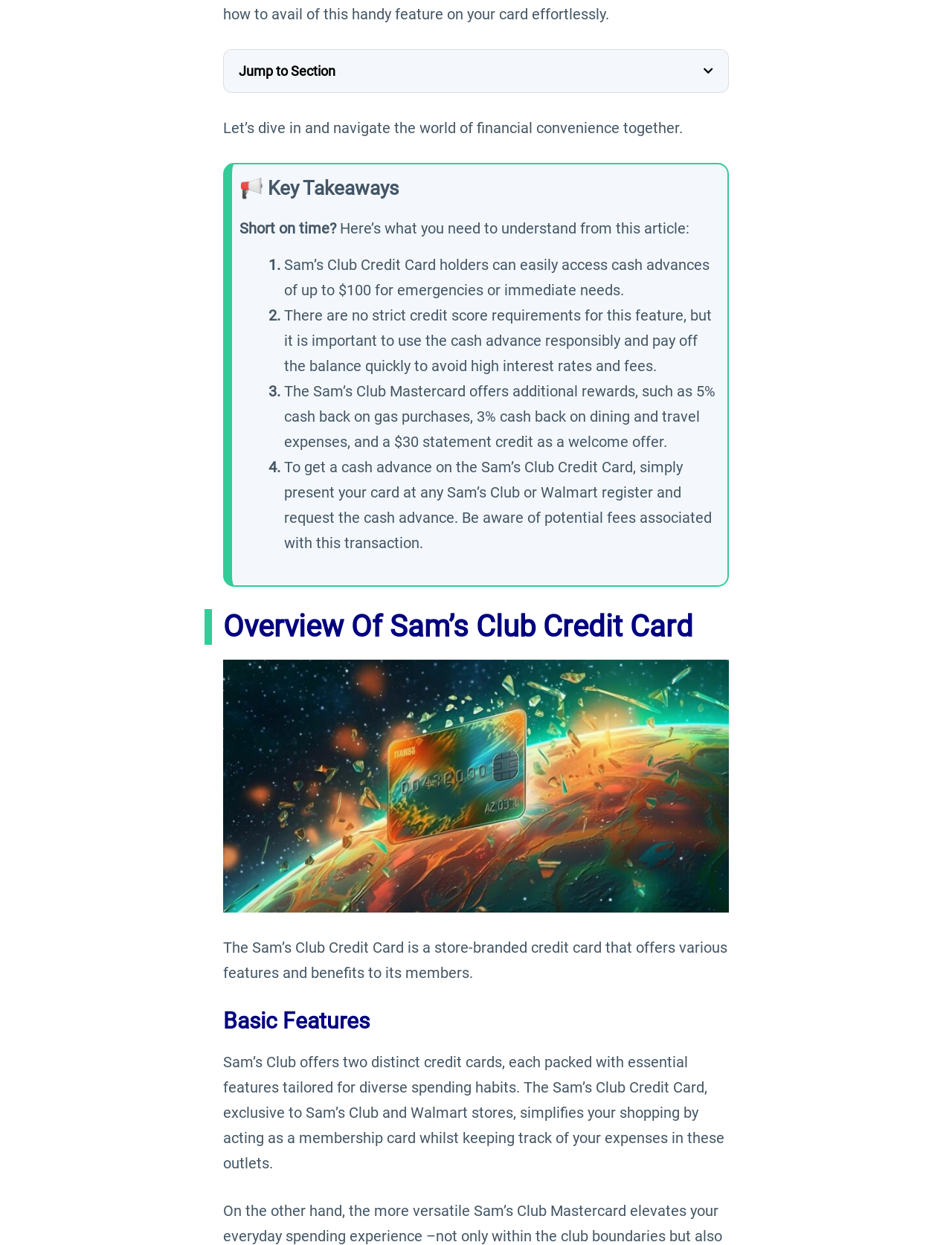Find the bounding box coordinates of the clickable region needed to perform the following instruction: "Learn about 'Cash Advance Function On Sam’s Club Credit Card'". The coordinates should be provided as four float numbers between 0 and 1, i.e., [left, top, right, bottom].

[0.298, 0.15, 0.648, 0.165]